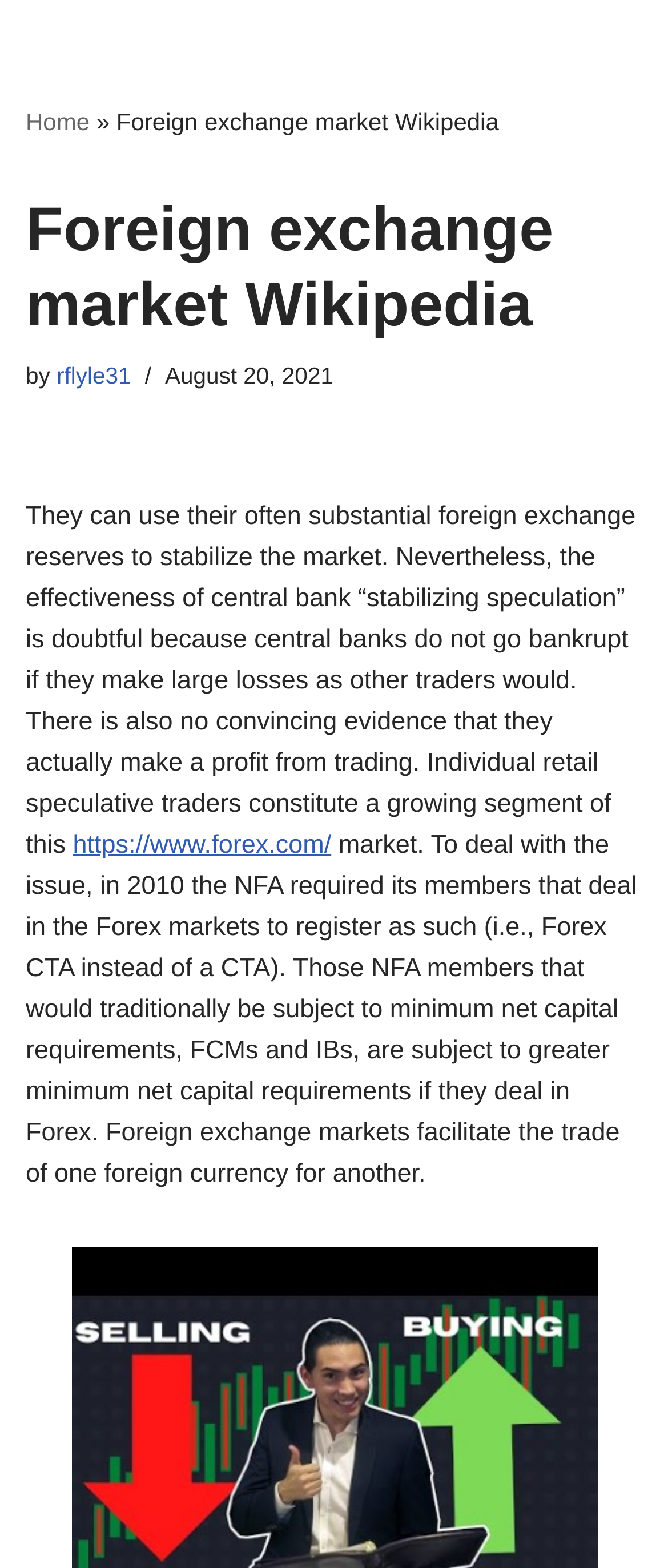Who is the author of the article?
With the help of the image, please provide a detailed response to the question.

The author of the article can be found by looking at the text next to the 'by' keyword, which is 'rflyle31'.